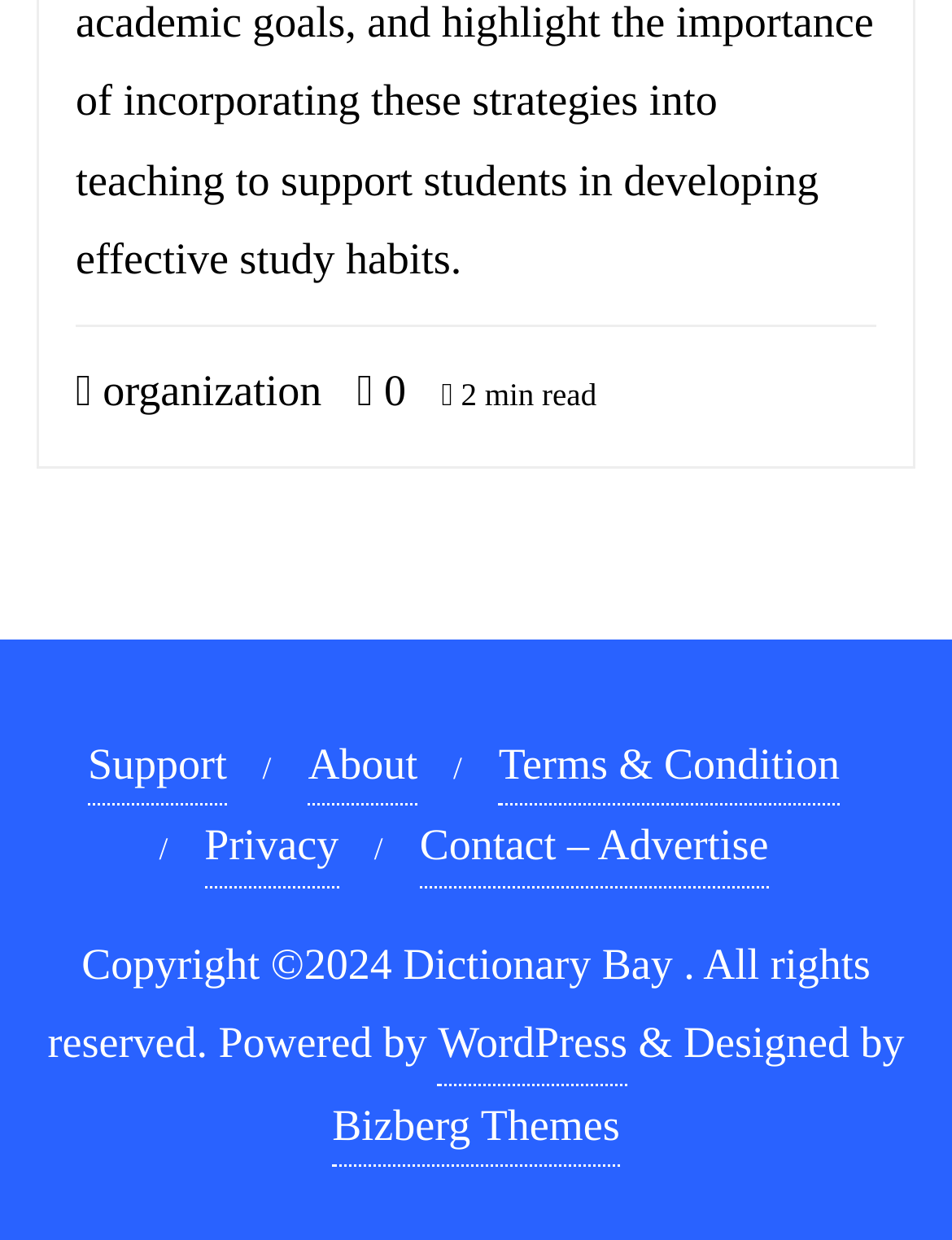Pinpoint the bounding box coordinates of the clickable element needed to complete the instruction: "Click on organization". The coordinates should be provided as four float numbers between 0 and 1: [left, top, right, bottom].

[0.079, 0.295, 0.338, 0.334]